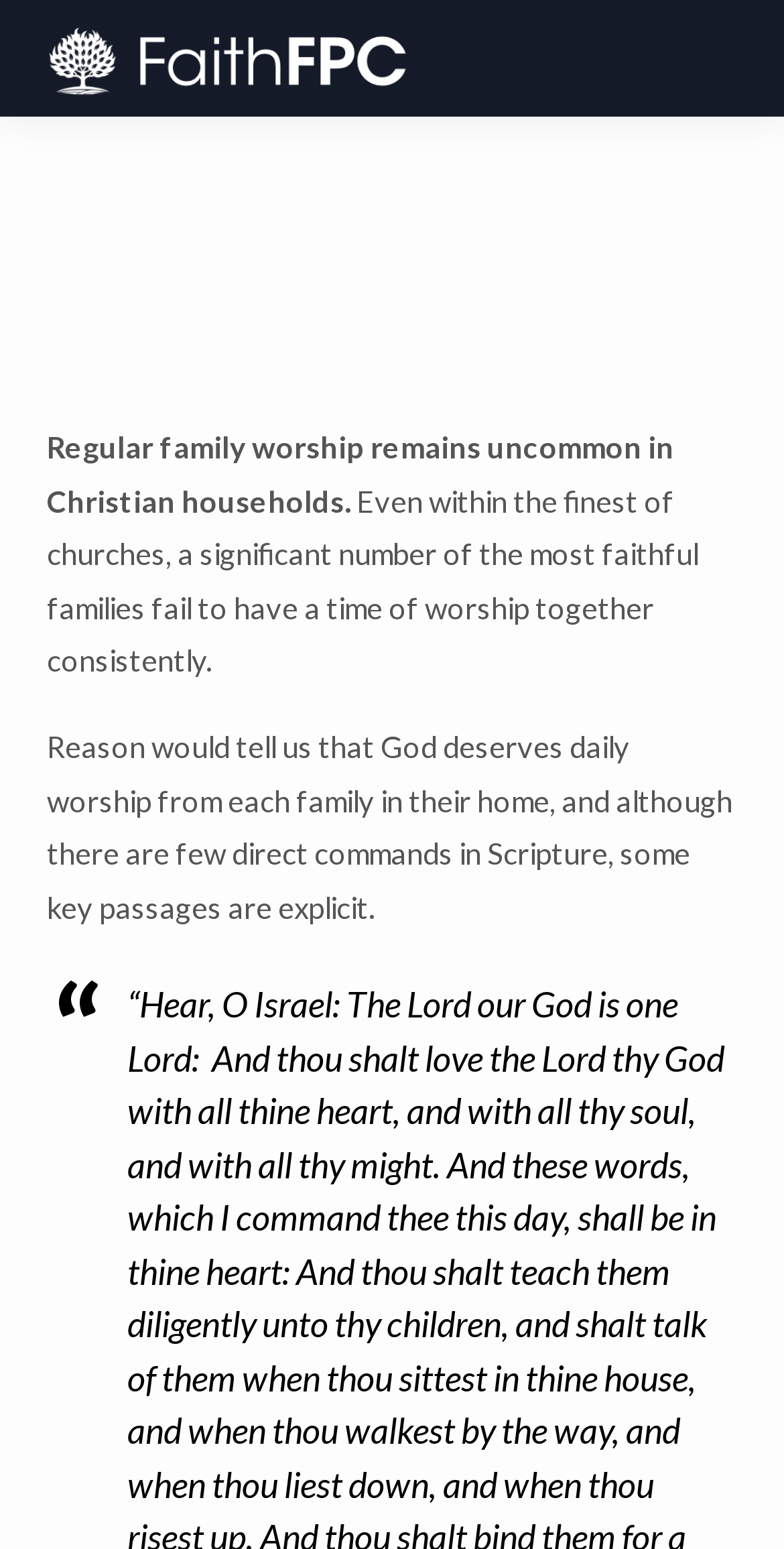What is the topic of discussion?
Please respond to the question with a detailed and informative answer.

The topic of discussion can be inferred from the heading 'Family Worship' and the subsequent paragraphs that discuss the importance of regular family worship in Christian households.